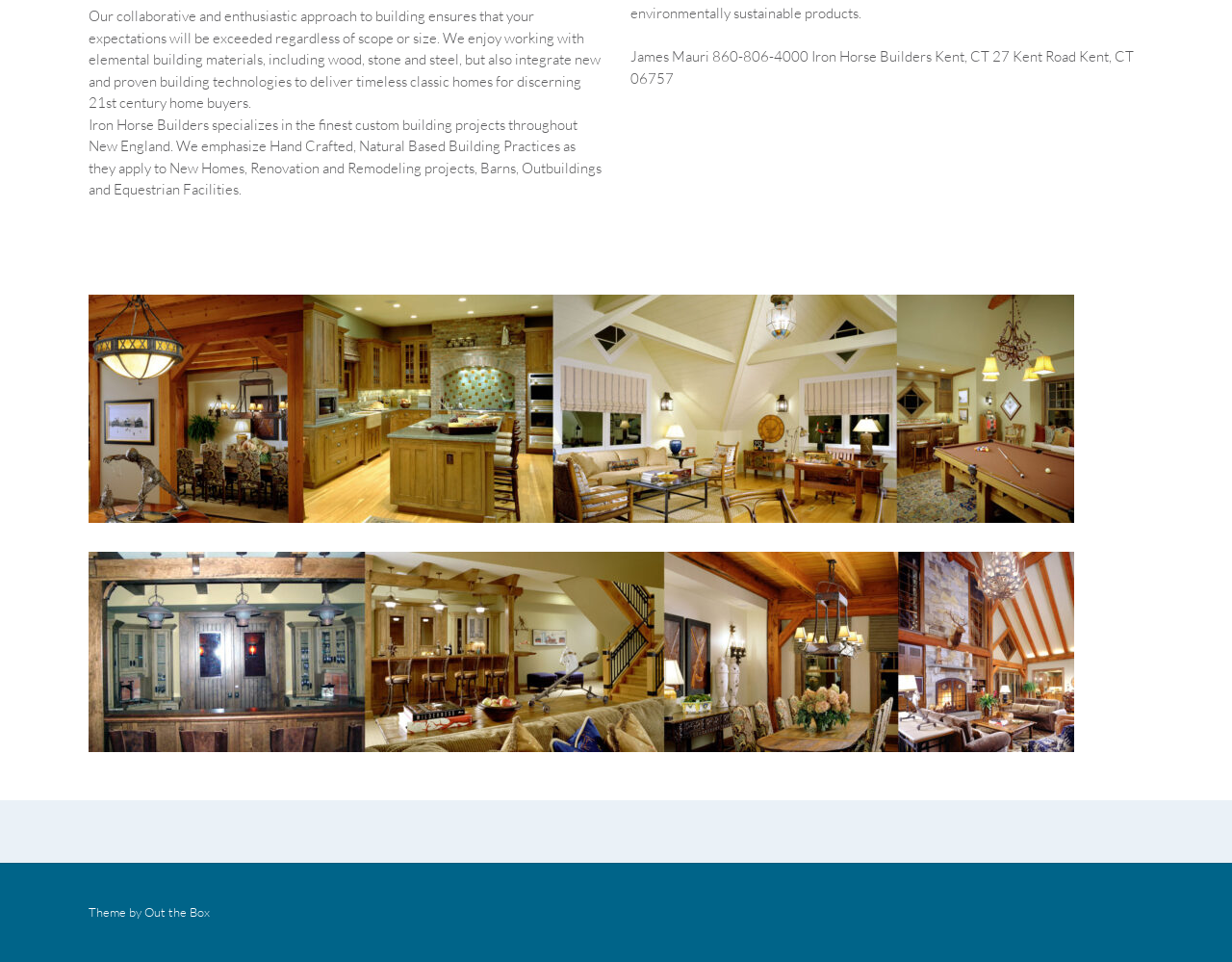What type of projects does Iron Horse Builders specialize in?
Provide a one-word or short-phrase answer based on the image.

Custom building projects